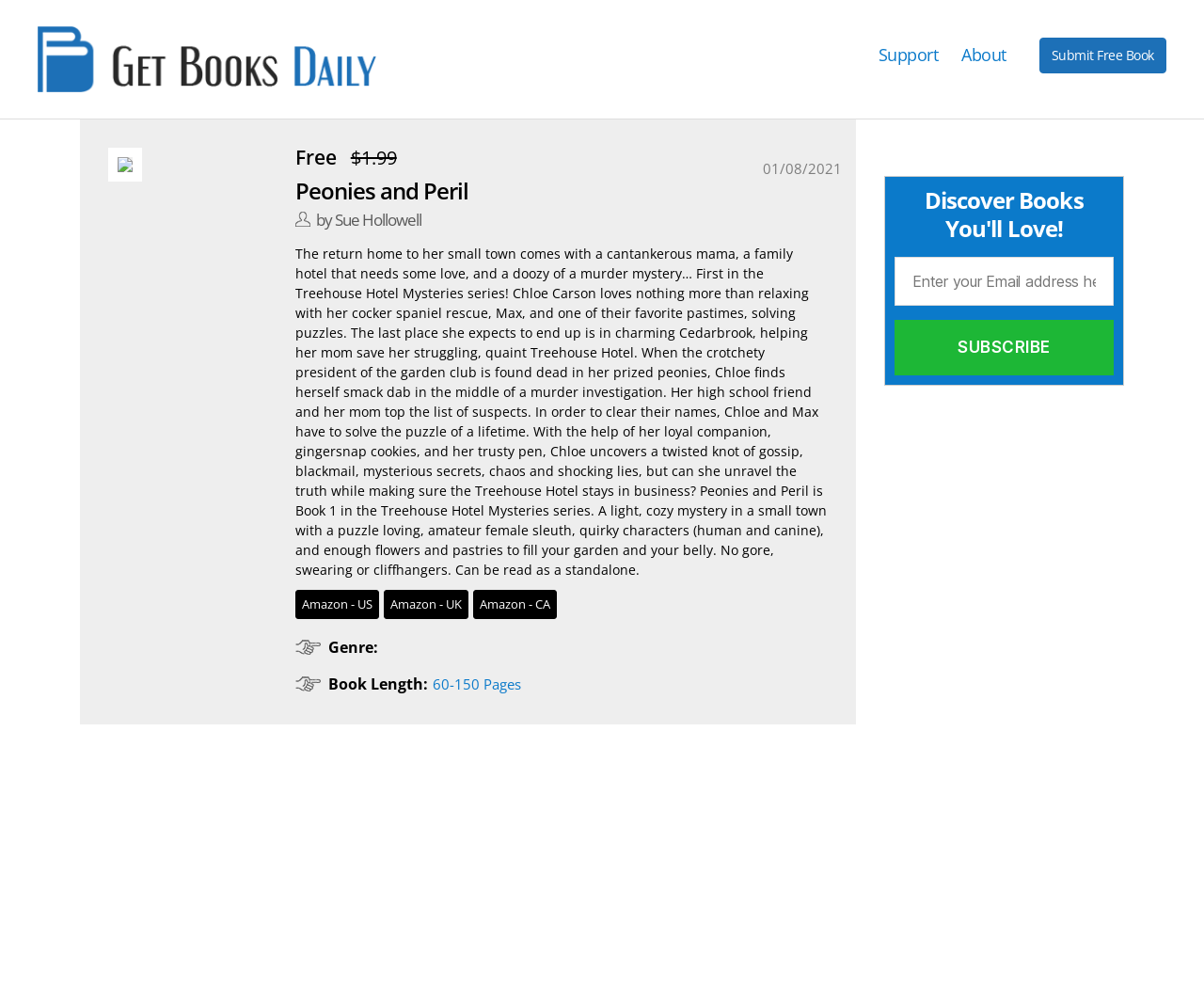Identify the coordinates of the bounding box for the element that must be clicked to accomplish the instruction: "Click on the 'Amazon - US' link".

[0.245, 0.601, 0.315, 0.63]